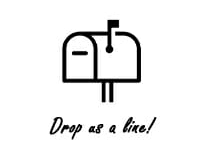Offer an in-depth caption that covers the entire scene depicted in the image.

The image features a simple yet recognizable graphic of a mailbox, symbolizing communication and connection. Below the mailbox is the phrase "Drop us a line!", which invites viewers to reach out or send a message. This imagery is commonly used to encourage interaction and signifies an open invitation for feedback or inquiries. The design conveys a friendly and welcoming tone, making it clear that the organization values correspondence from its audience.